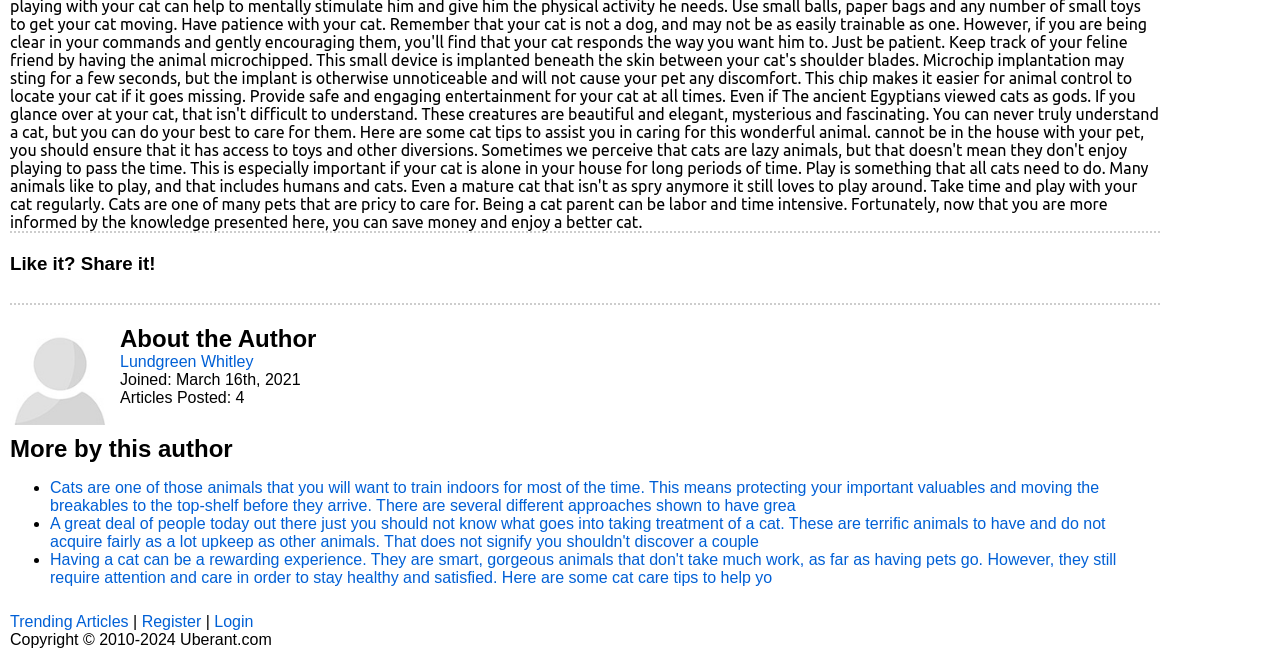Given the element description "Lundgreen Whitley" in the screenshot, predict the bounding box coordinates of that UI element.

[0.094, 0.534, 0.198, 0.56]